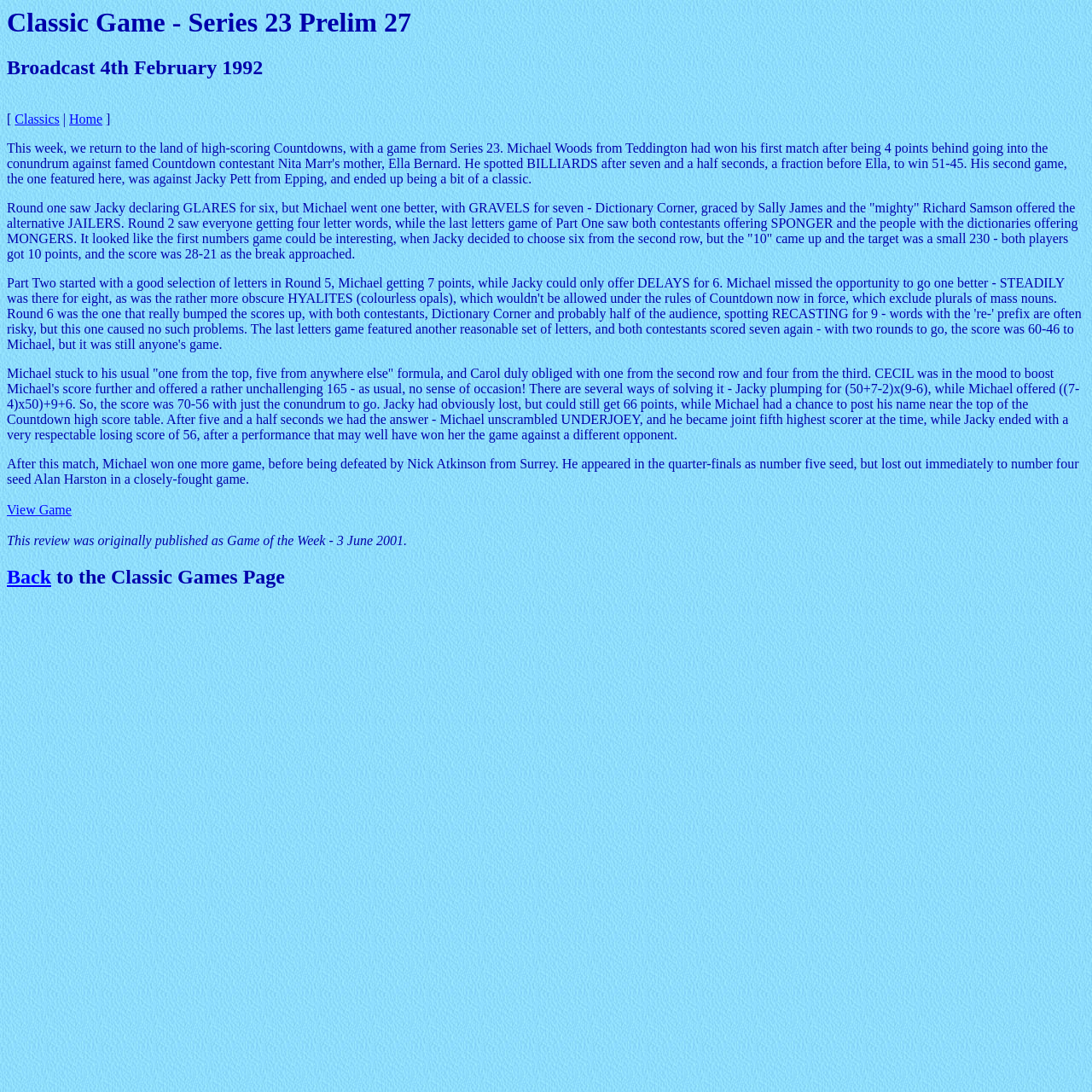Answer with a single word or phrase: 
What is the conundrum answer?

UNDERJOEY